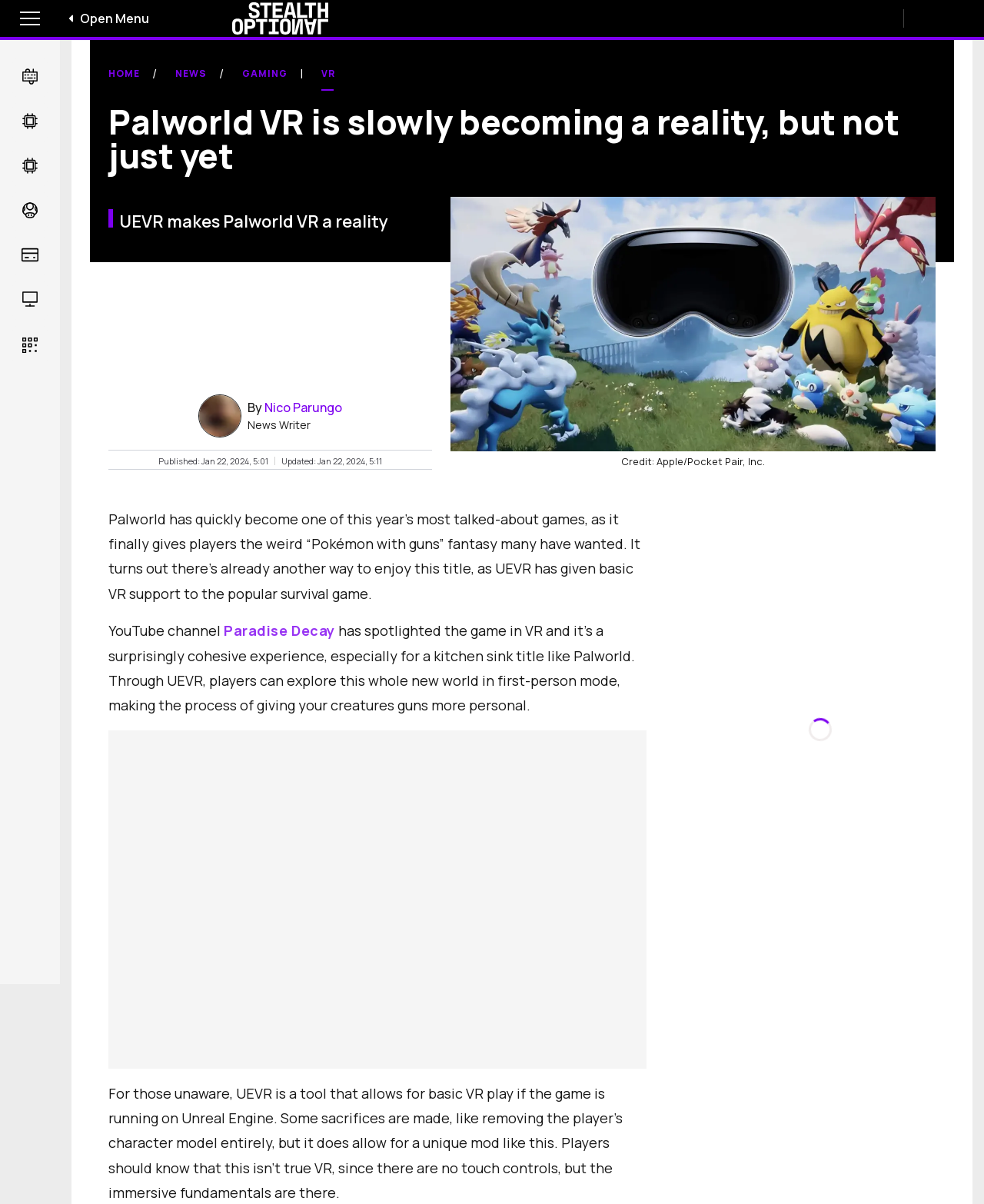What is the name of the game mentioned in the article?
Analyze the image and provide a thorough answer to the question.

The article mentions 'Palworld' as the game that has quickly become one of this year's most talked-about games, and it finally gives players the weird 'Pokémon with guns' fantasy many have wanted.